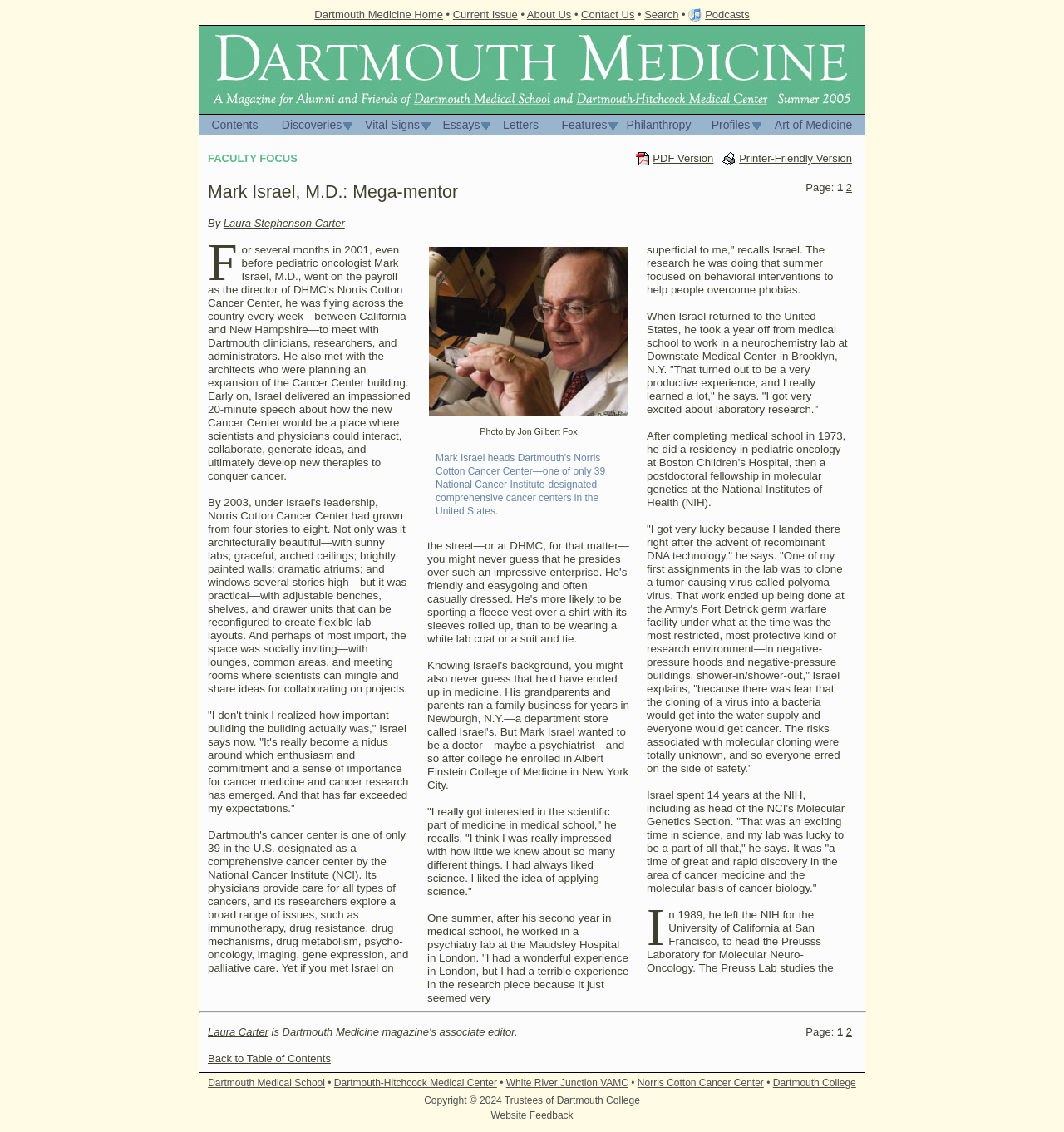Who is the author of the article?
Give a one-word or short-phrase answer derived from the screenshot.

Laura Stephenson Carter